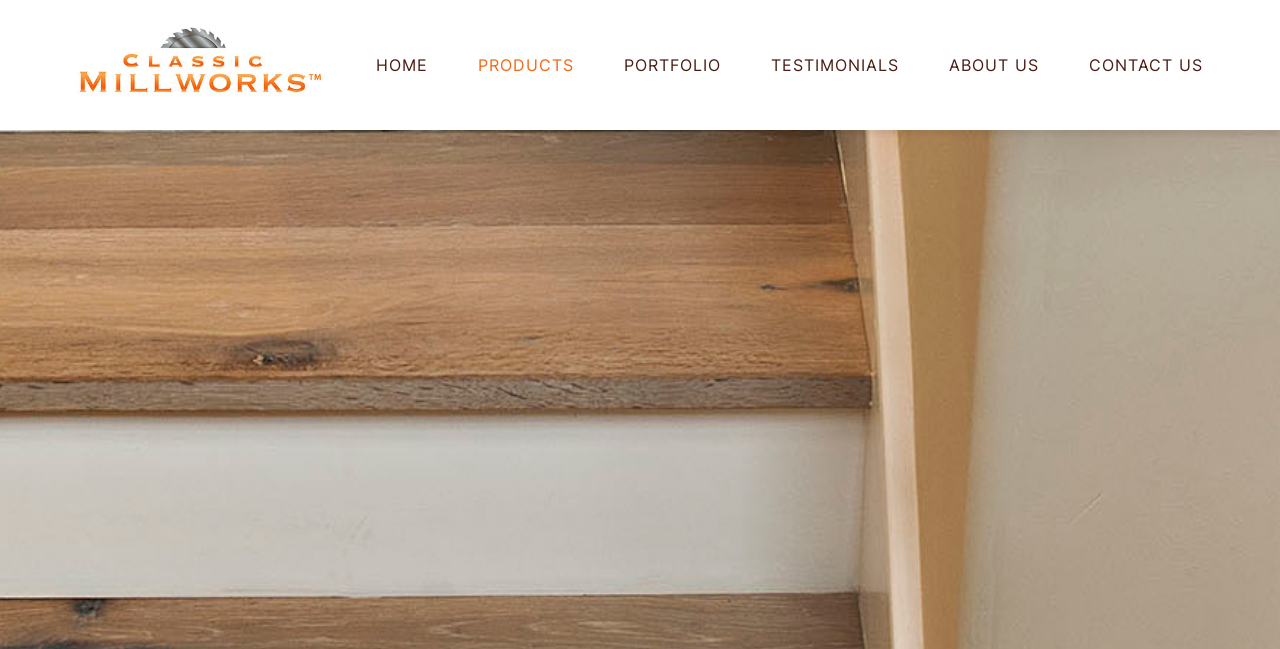Write an exhaustive caption that covers the webpage's main aspects.

The webpage is about Custom Stair Treads by Classic Millworks. At the top left corner, there is a logo of Classic Millworks. Below the logo, there is a main navigation menu that spans across the top of the page, taking up about 94% of the width. The menu consists of 6 links: HOME, PRODUCTS, PORTFOLIO, TESTIMONIALS, ABOUT US, and CONTACT US, arranged from left to right in that order. Each link is positioned closely together, with the first link, HOME, starting from about 29% from the left edge of the page, and the last link, CONTACT US, ending at about 94% from the left edge of the page.